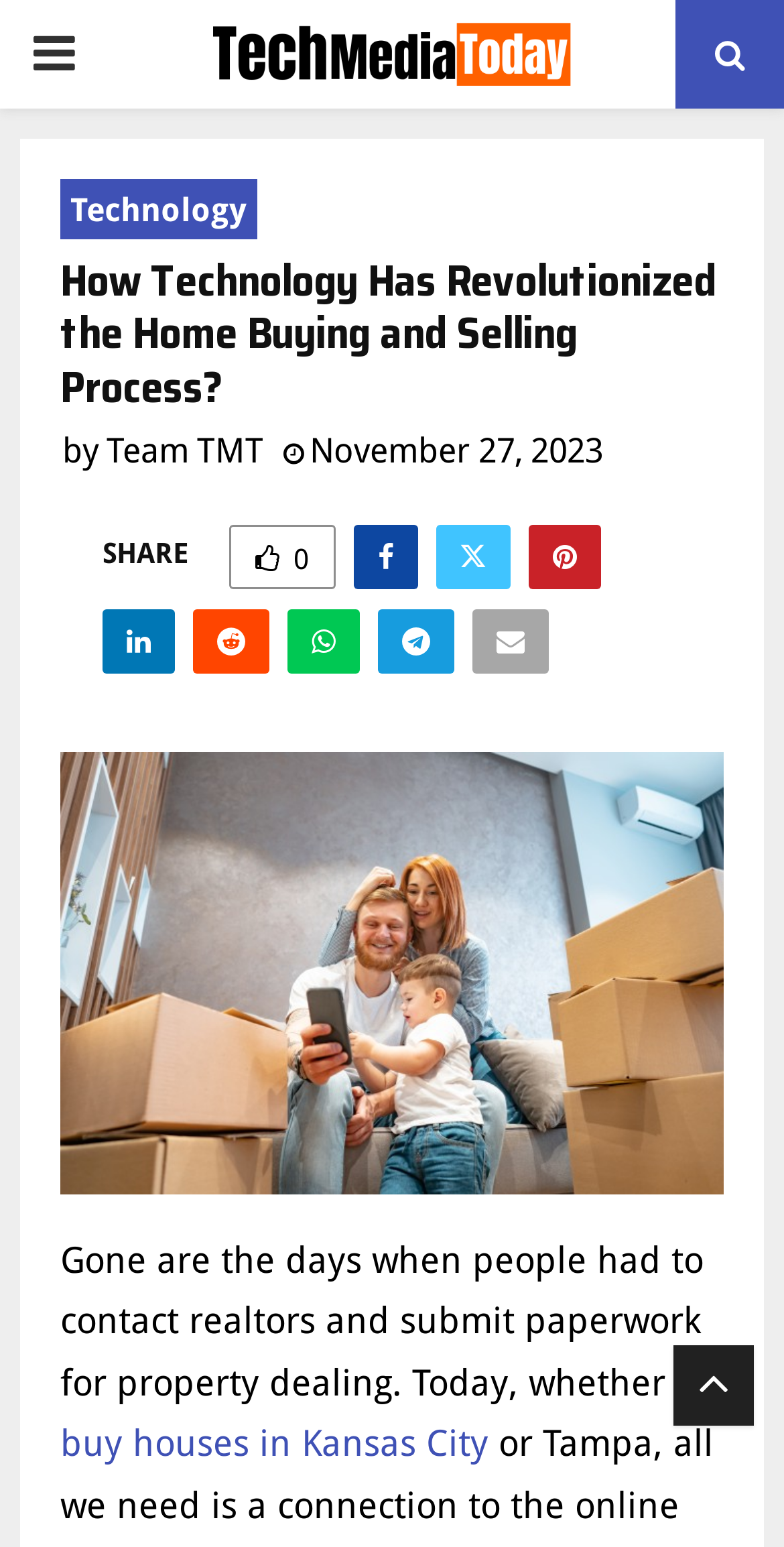Bounding box coordinates are specified in the format (top-left x, top-left y, bottom-right x, bottom-right y). All values are floating point numbers bounded between 0 and 1. Please provide the bounding box coordinate of the region this sentence describes: parent_node: SHARE0

[0.246, 0.393, 0.344, 0.435]